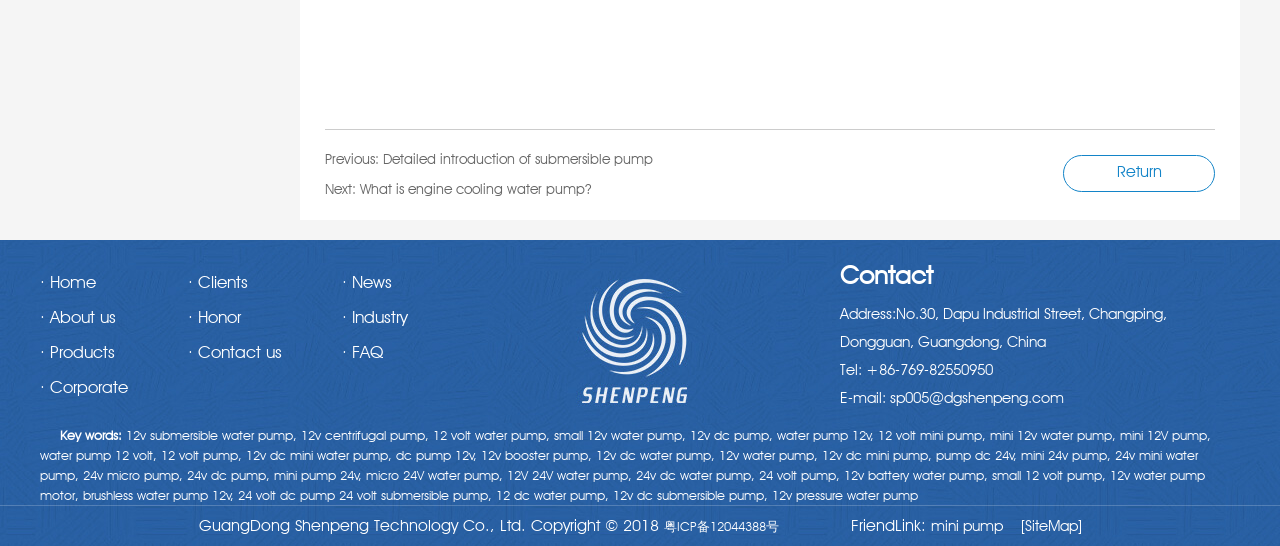Examine the image carefully and respond to the question with a detailed answer: 
What is the phone number of the company?

I found the phone number by looking at the contact information section on the webpage. The text 'Tel: +86-769-82550950' provides the phone number of the company.